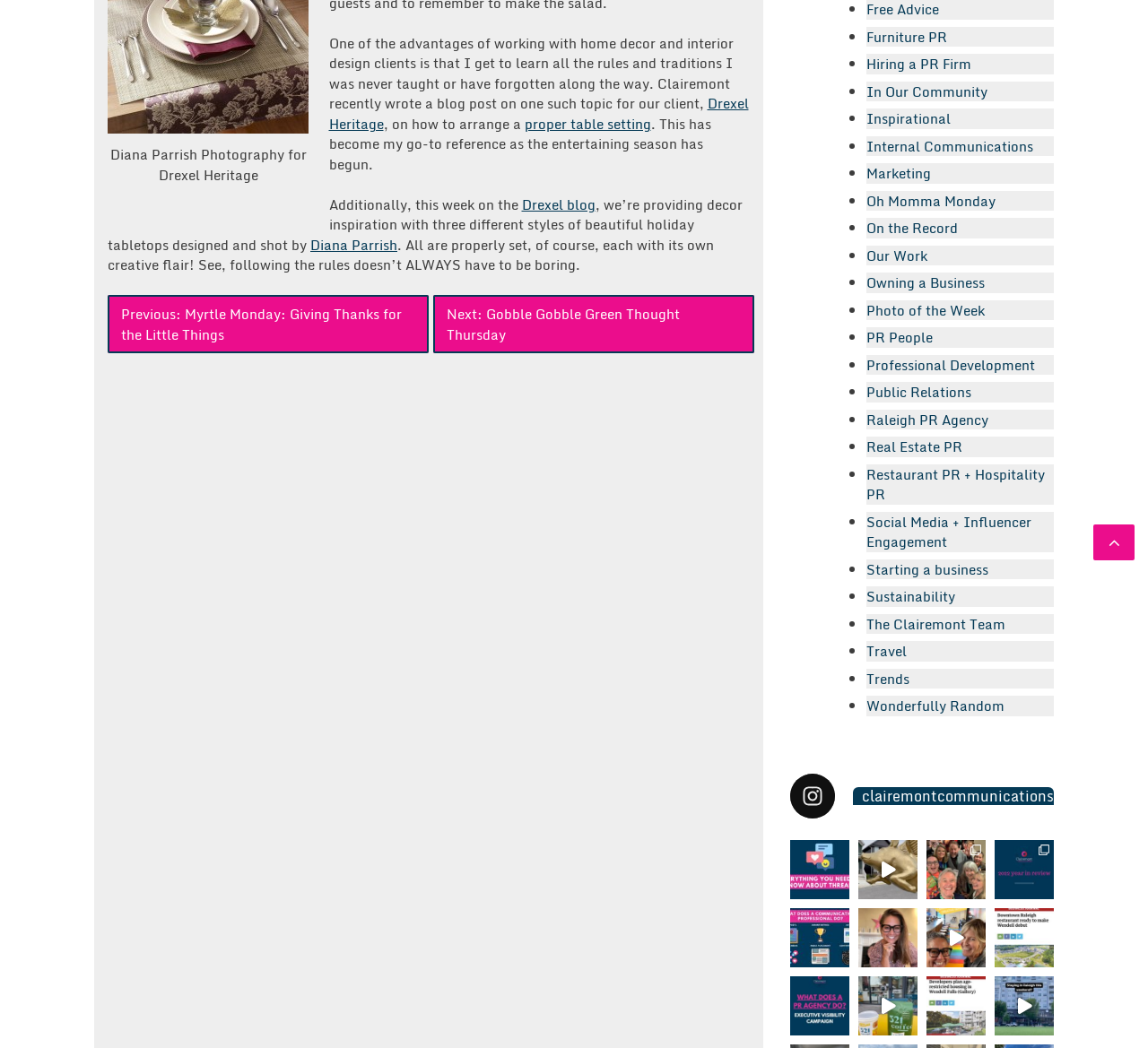Determine the bounding box for the UI element as described: "proper table setting". The coordinates should be represented as four float numbers between 0 and 1, formatted as [left, top, right, bottom].

[0.457, 0.108, 0.567, 0.128]